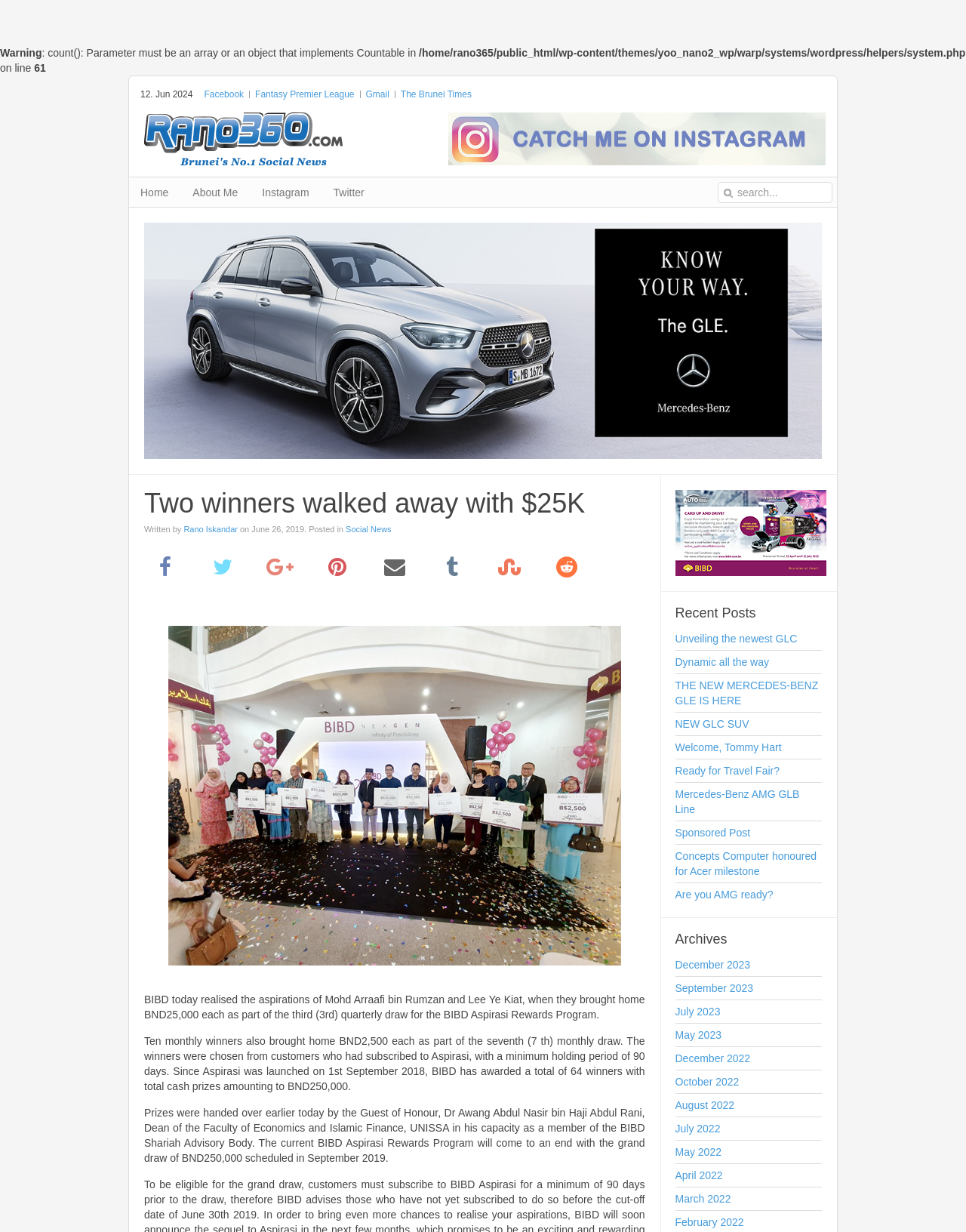Please pinpoint the bounding box coordinates for the region I should click to adhere to this instruction: "Check recent posts".

[0.699, 0.492, 0.851, 0.503]